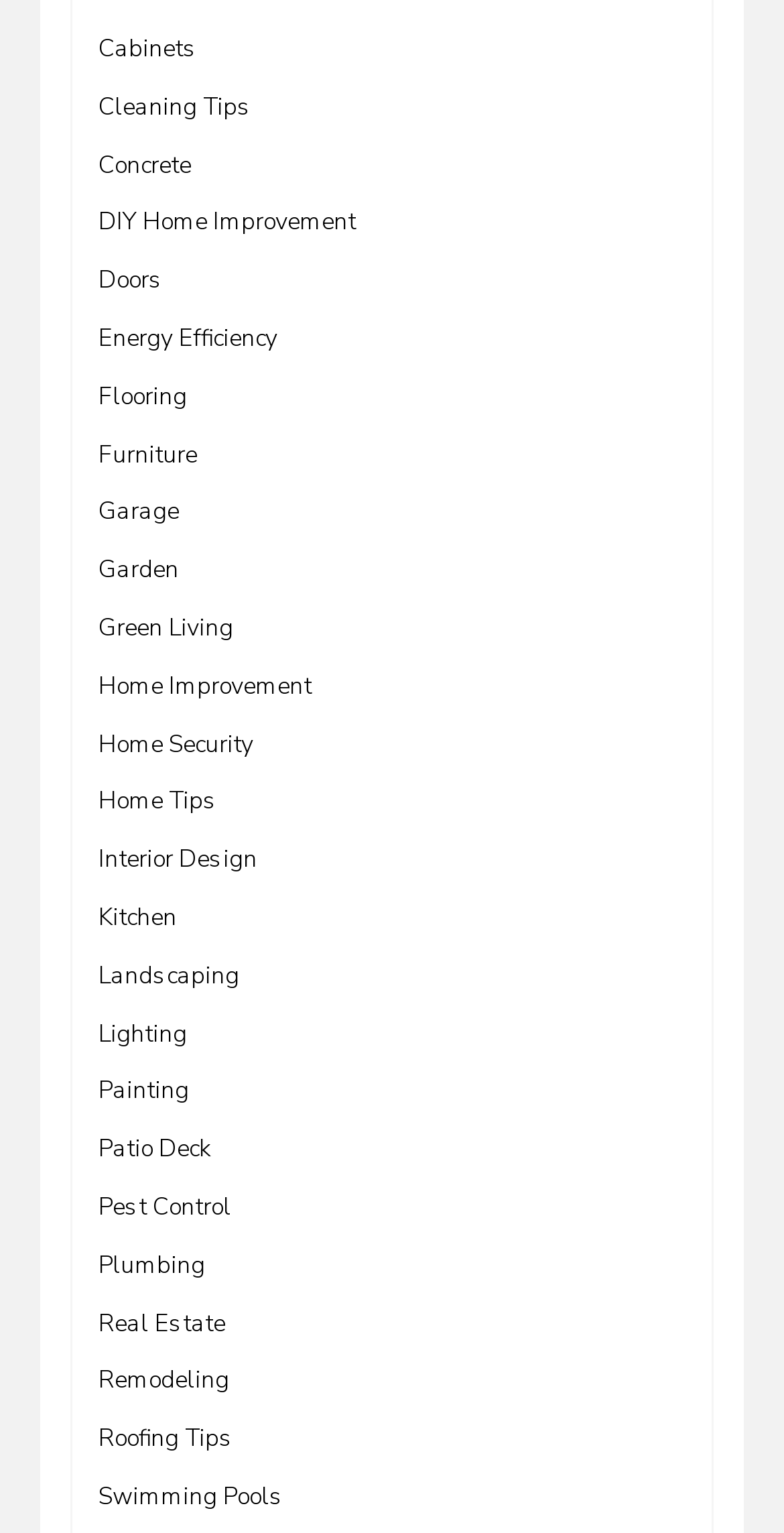Kindly determine the bounding box coordinates for the clickable area to achieve the given instruction: "view Home Improvement".

[0.126, 0.437, 0.397, 0.458]